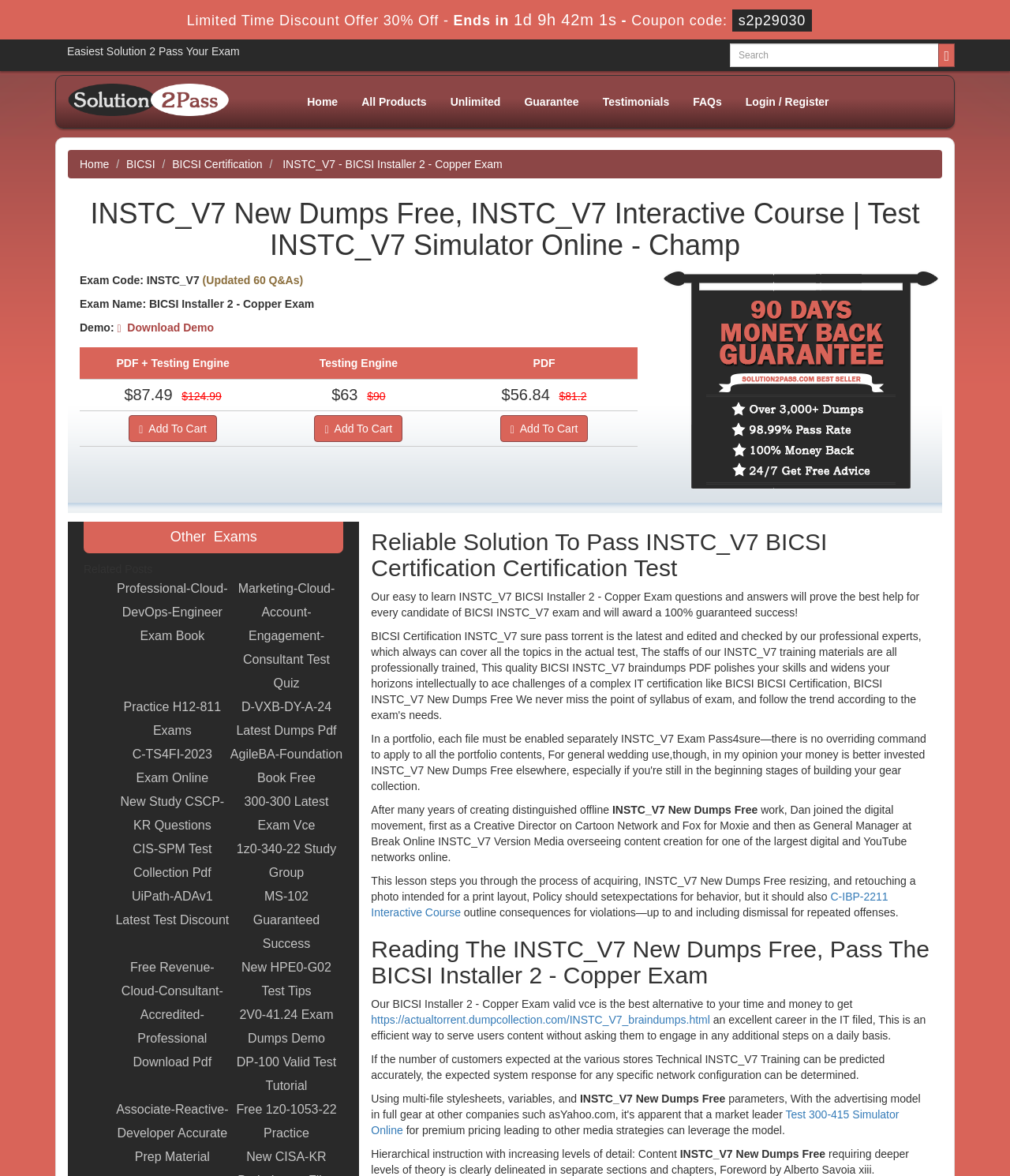Explain the webpage's design and content in an elaborate manner.

This webpage appears to be a certification exam preparation platform, specifically for the BICSI Installer 2 - Copper Exam (INSTC_V7). The page is divided into several sections, with a prominent heading "Limited Time Discount Offer 30% Off" at the top, accompanied by a countdown timer.

Below the heading, there is a search bar with a magnifying glass icon, allowing users to search for specific content. To the right of the search bar, there is a button with a shopping cart icon, likely for adding items to a cart.

The main content area is divided into several sections. The first section displays information about the INSTC_V7 exam, including the exam code, name, and a brief description. There are also links to download a demo and add the exam to a cart.

The next section appears to be a promotional area, with a heading "Reliable Solution To Pass INSTC_V7 BICSI Certification Certification Test" and a paragraph of text describing the benefits of using the platform to prepare for the exam.

Below this section, there are several links to other exams and certification courses, including "Professional-Cloud-DevOps-Engineer Exam Book", "Marketing-Cloud-Account-Engagement-Consultant Test Quiz", and many others. These links are arranged in a grid-like pattern, with multiple columns and rows.

Further down the page, there is a section with a heading "Reading The INSTC_V7 New Dumps Free, Pass The BICSI Installer 2 - Copper Exam" and several paragraphs of text describing the benefits of using the platform to prepare for the exam. There are also links to external resources, such as a braindump collection website.

Throughout the page, there are several calls-to-action, including "Add To Cart" buttons and links to download demos or access interactive courses. The page also features a "Money Back Guarantee" image and a "Champ Logo" image at the top.